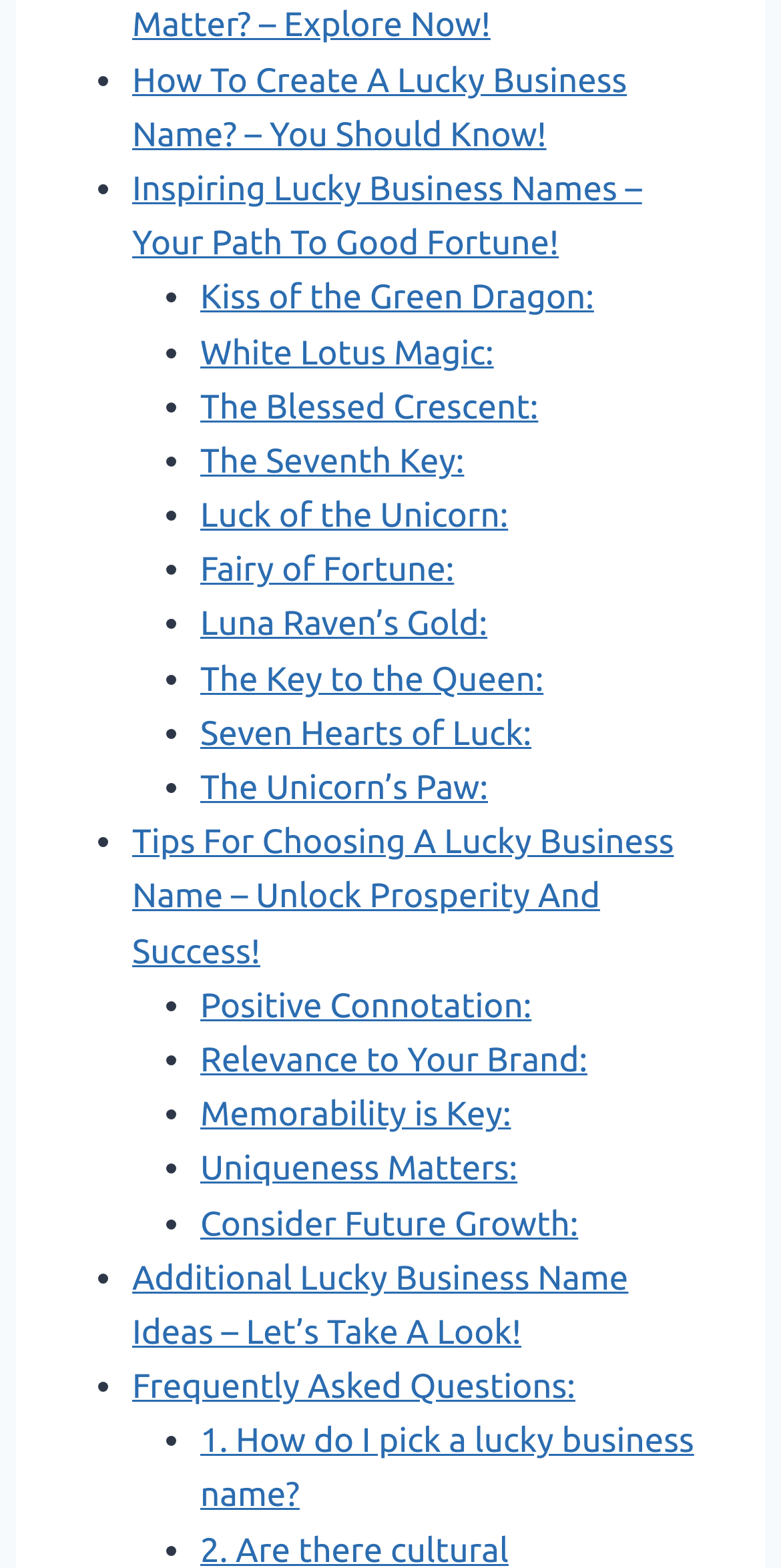Pinpoint the bounding box coordinates of the element to be clicked to execute the instruction: "Check 'Frequently Asked Questions:' section".

[0.169, 0.872, 0.737, 0.897]